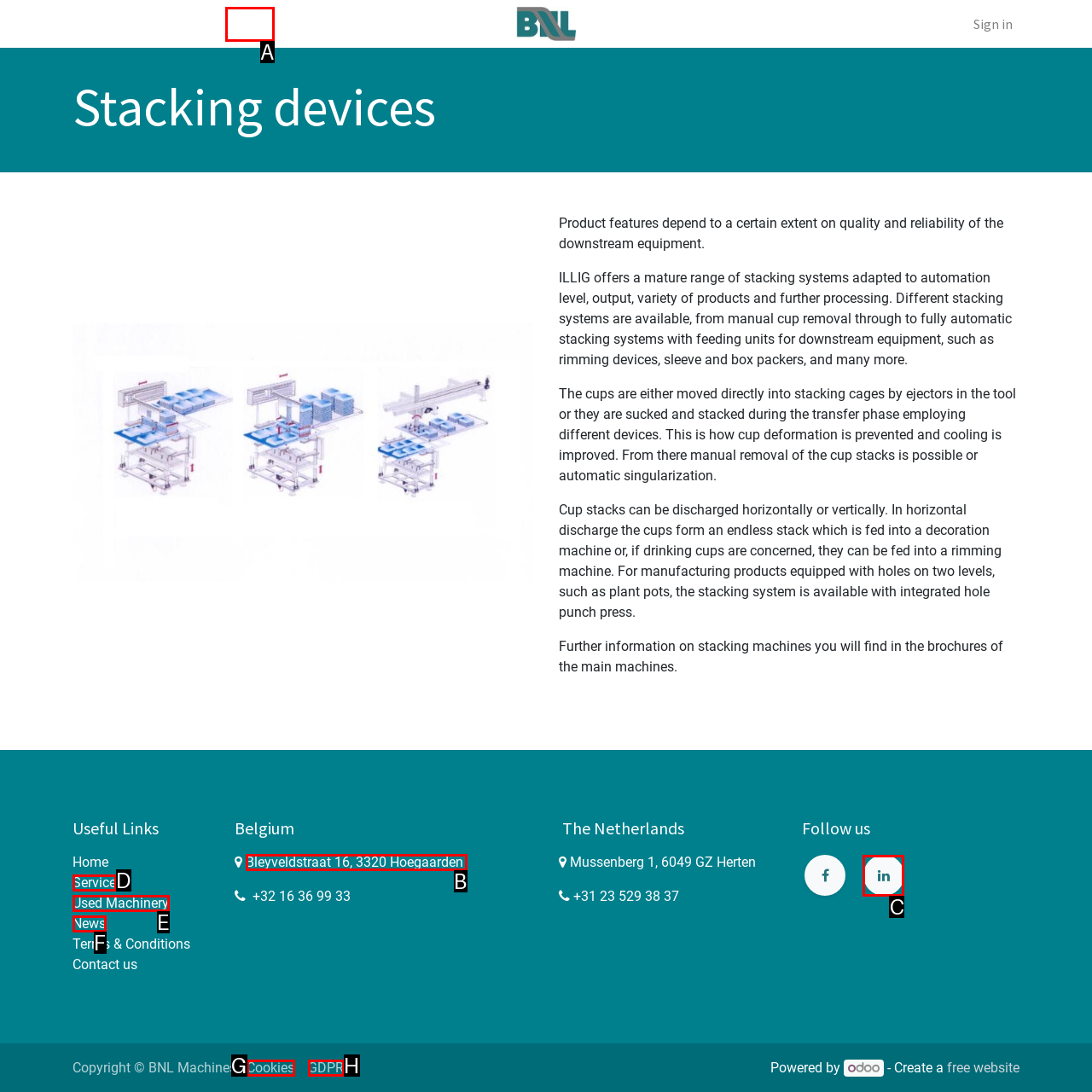Which option best describes: Bleyveldstraat 16, 3320 Hoegaarden
Respond with the letter of the appropriate choice.

B